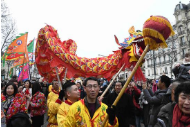What color are the performers' costumes?
Based on the image, provide a one-word or brief-phrase response.

Yellow